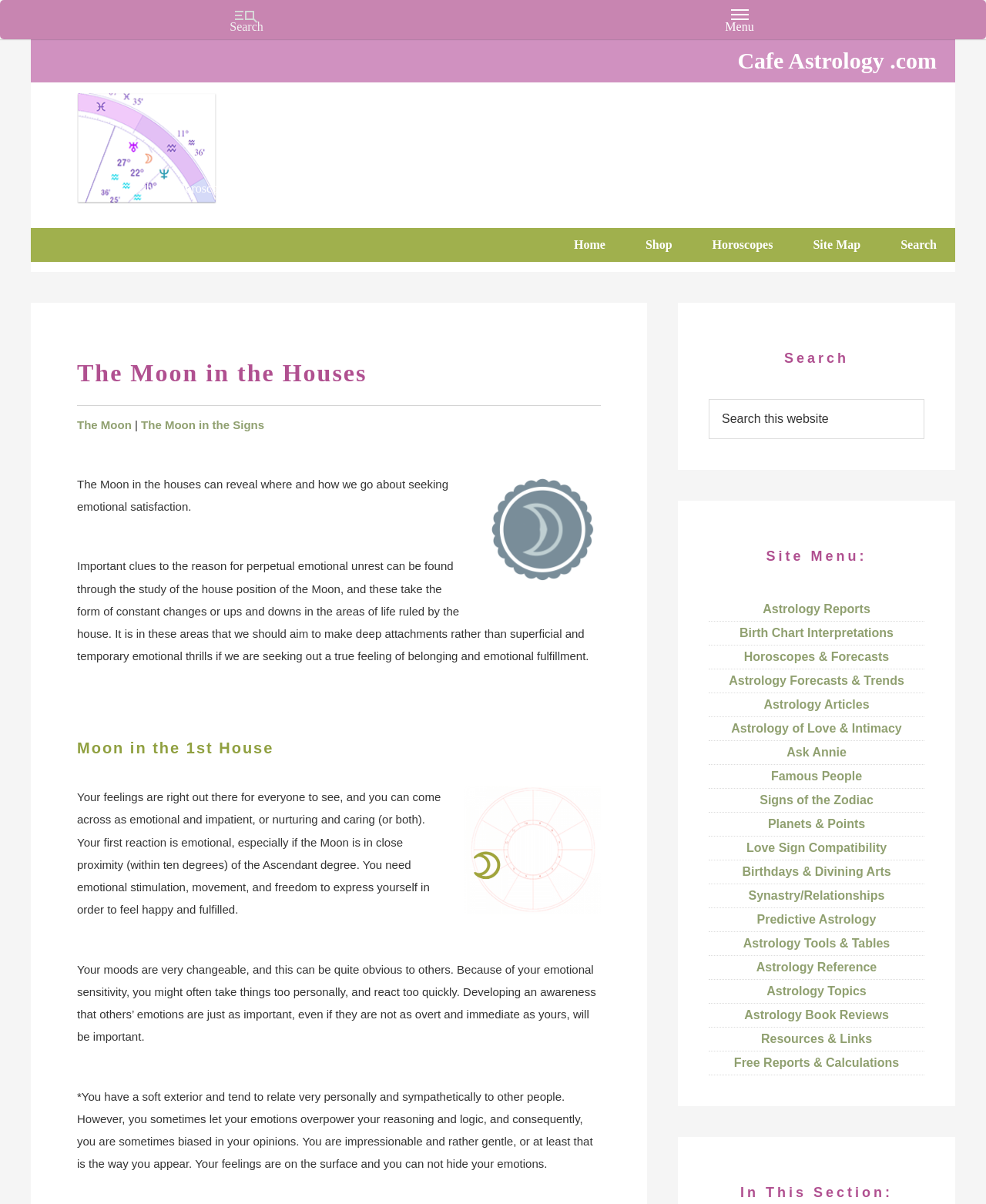Identify the bounding box coordinates of the element that should be clicked to fulfill this task: "Click on the link to Cafe Astrology.com". The coordinates should be provided as four float numbers between 0 and 1, i.e., [left, top, right, bottom].

[0.078, 0.099, 0.312, 0.138]